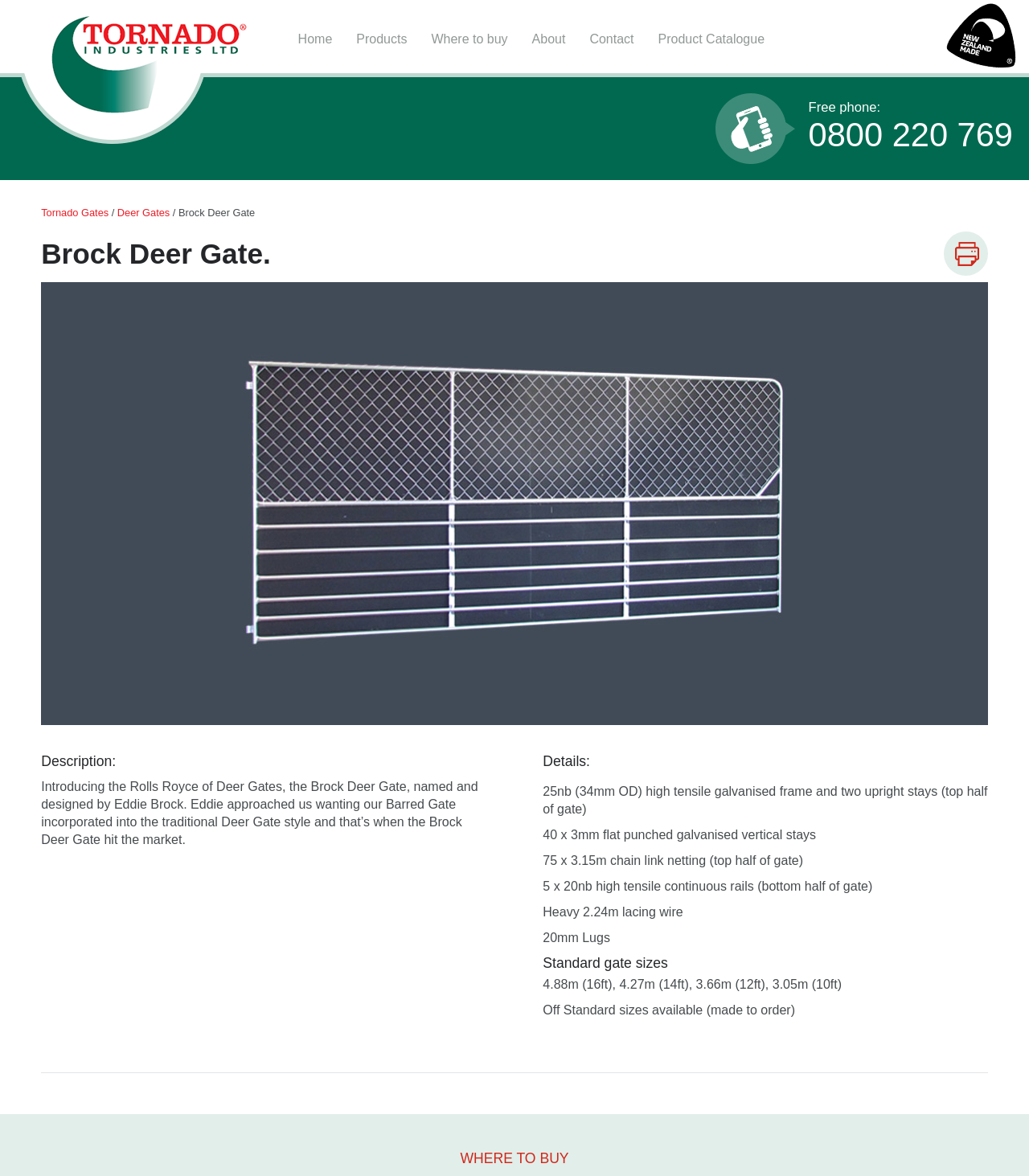Locate the bounding box of the user interface element based on this description: "Where to buy".

[0.407, 0.021, 0.505, 0.046]